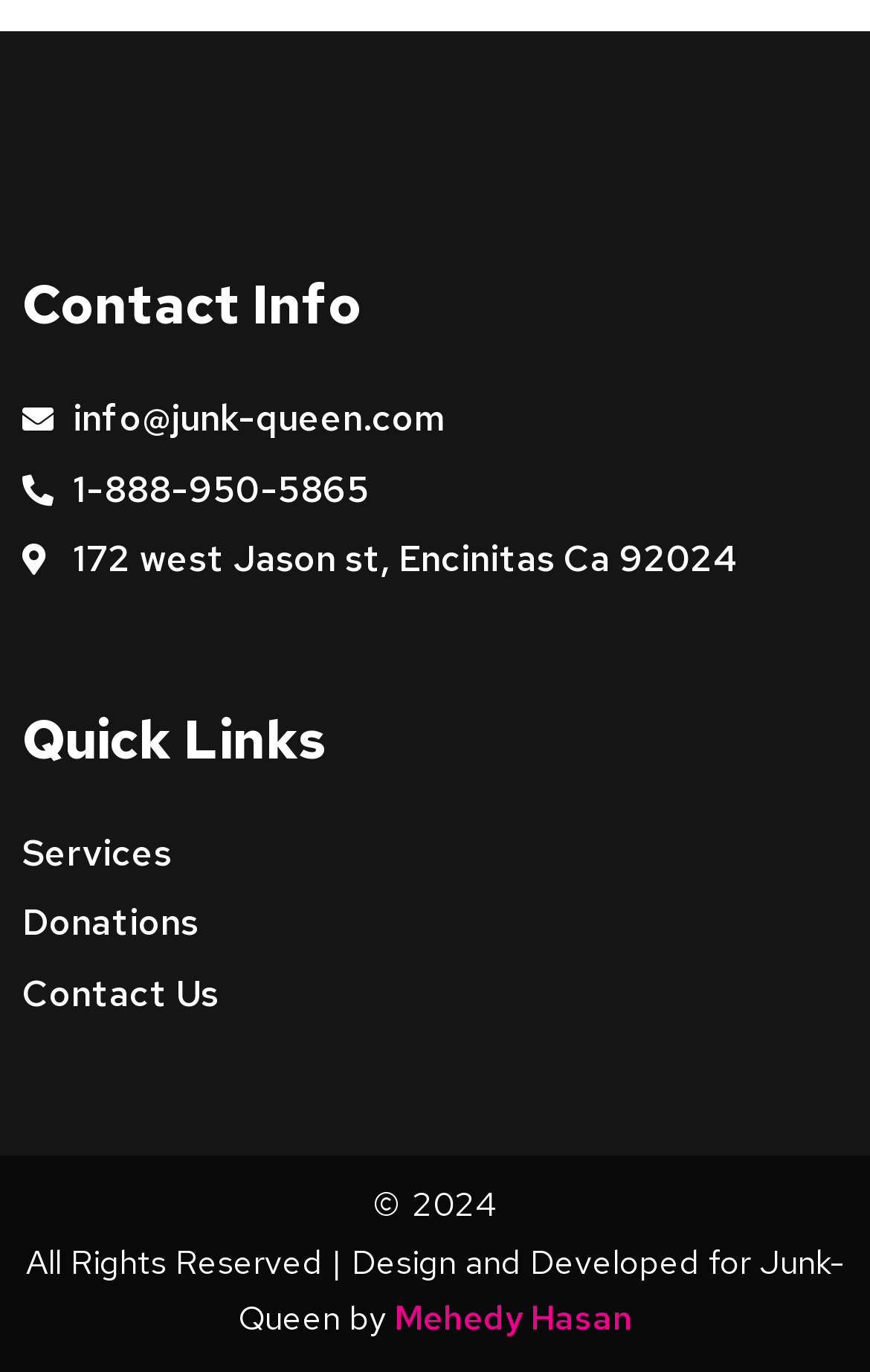Please identify the bounding box coordinates of the element's region that I should click in order to complete the following instruction: "Check the website's copyright information". The bounding box coordinates consist of four float numbers between 0 and 1, i.e., [left, top, right, bottom].

[0.474, 0.863, 0.572, 0.895]